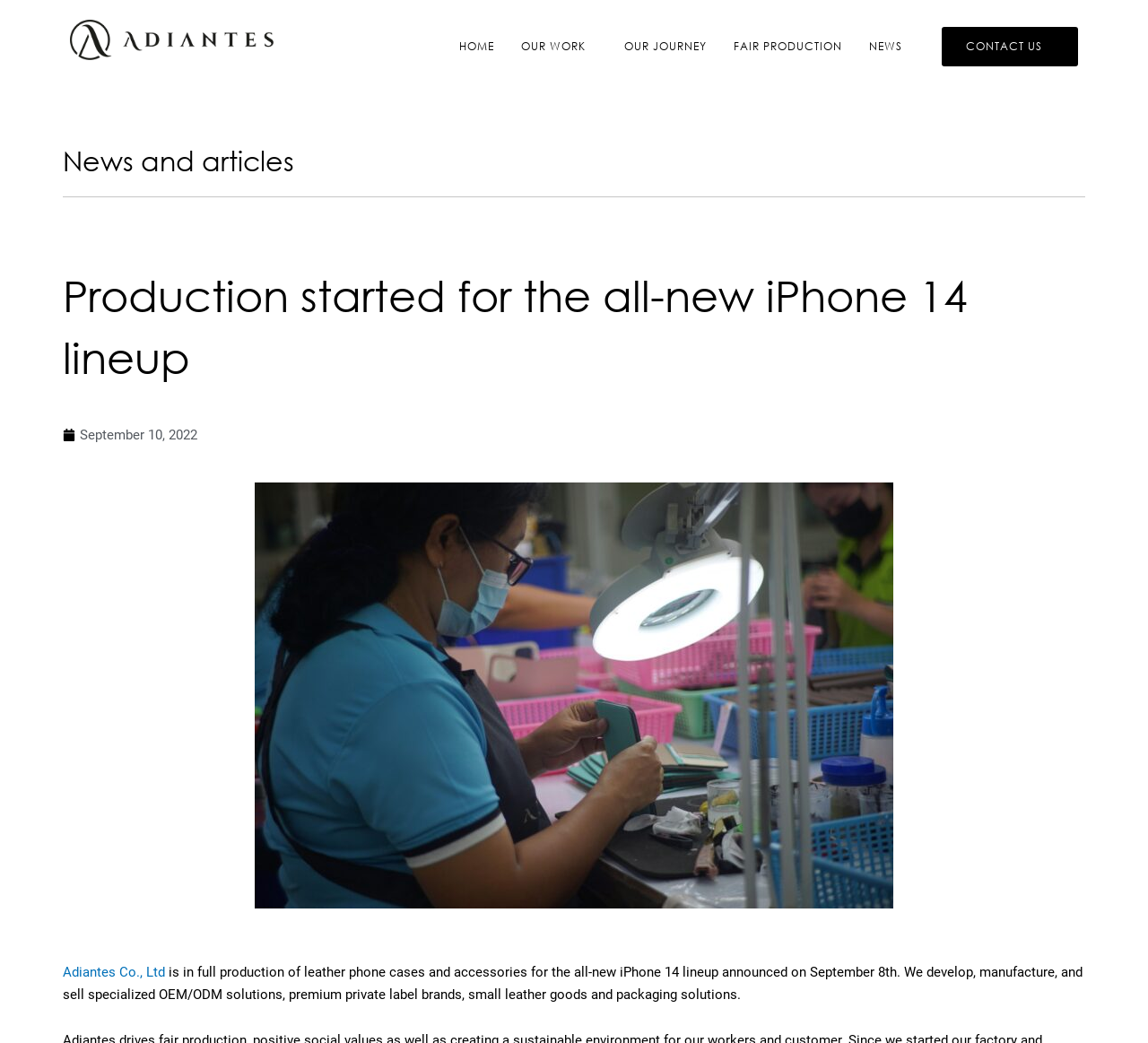Can you show the bounding box coordinates of the region to click on to complete the task described in the instruction: "read news and articles"?

[0.055, 0.12, 0.945, 0.188]